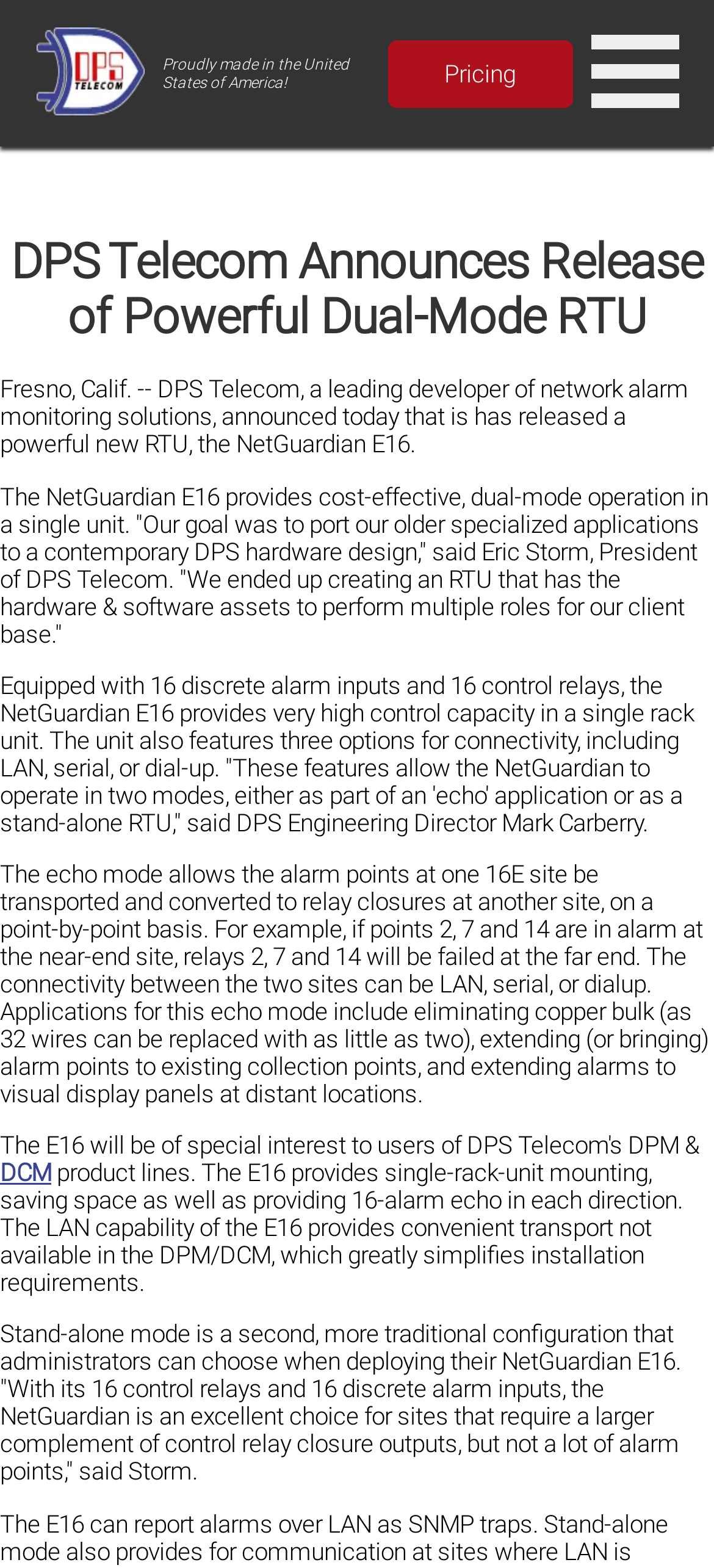Please locate and generate the primary heading on this webpage.

DPS Telecom Announces Release of Powerful Dual-Mode RTU